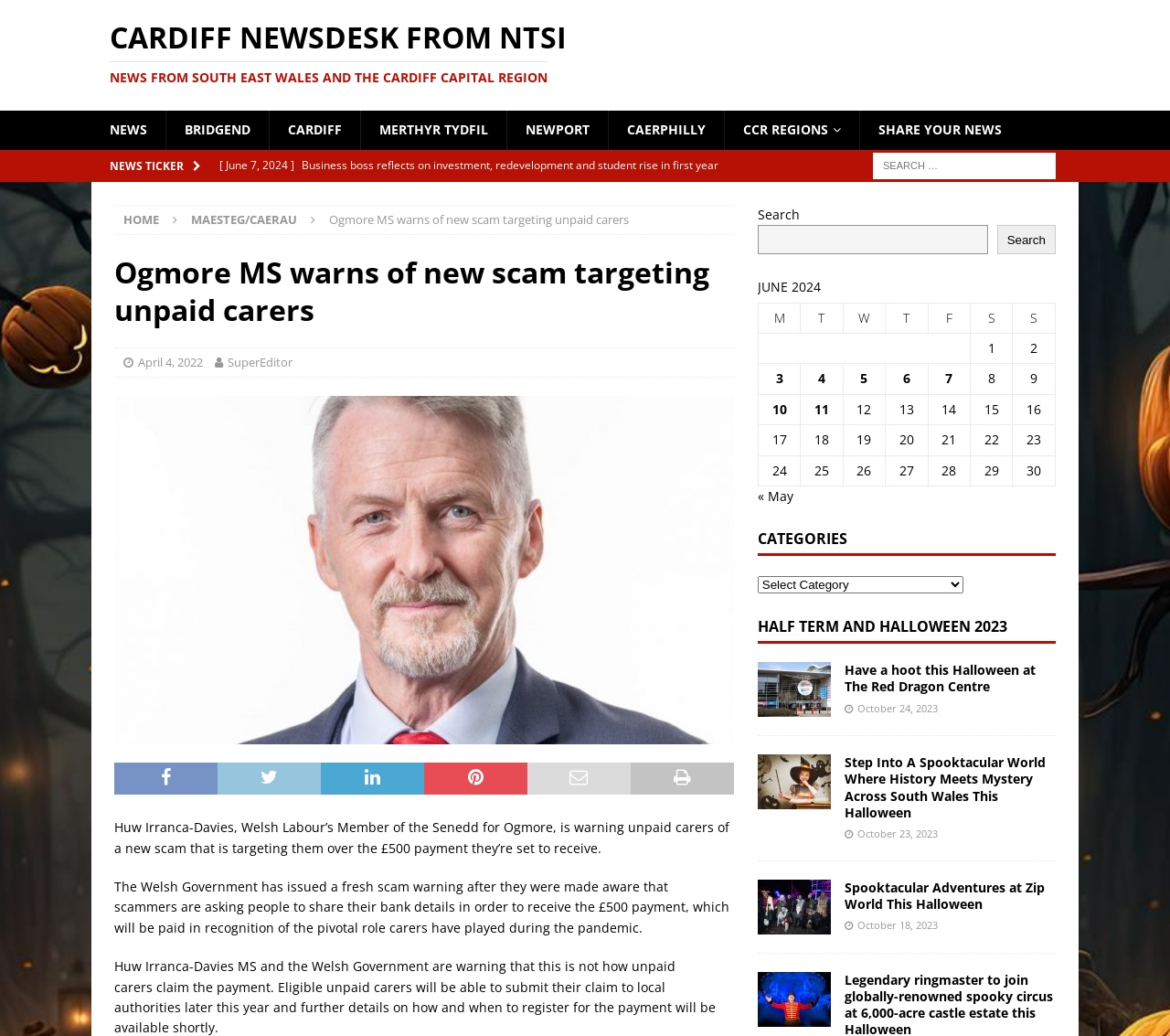Based on the element description https://cricscooters.com/product/unu-scooter-pro-4kw/">Buy, identify the bounding box coordinates for the UI element. The coordinates should be in the format (top-left x, top-left y, bottom-right x, bottom-right y) and within the 0 to 1 range.

None